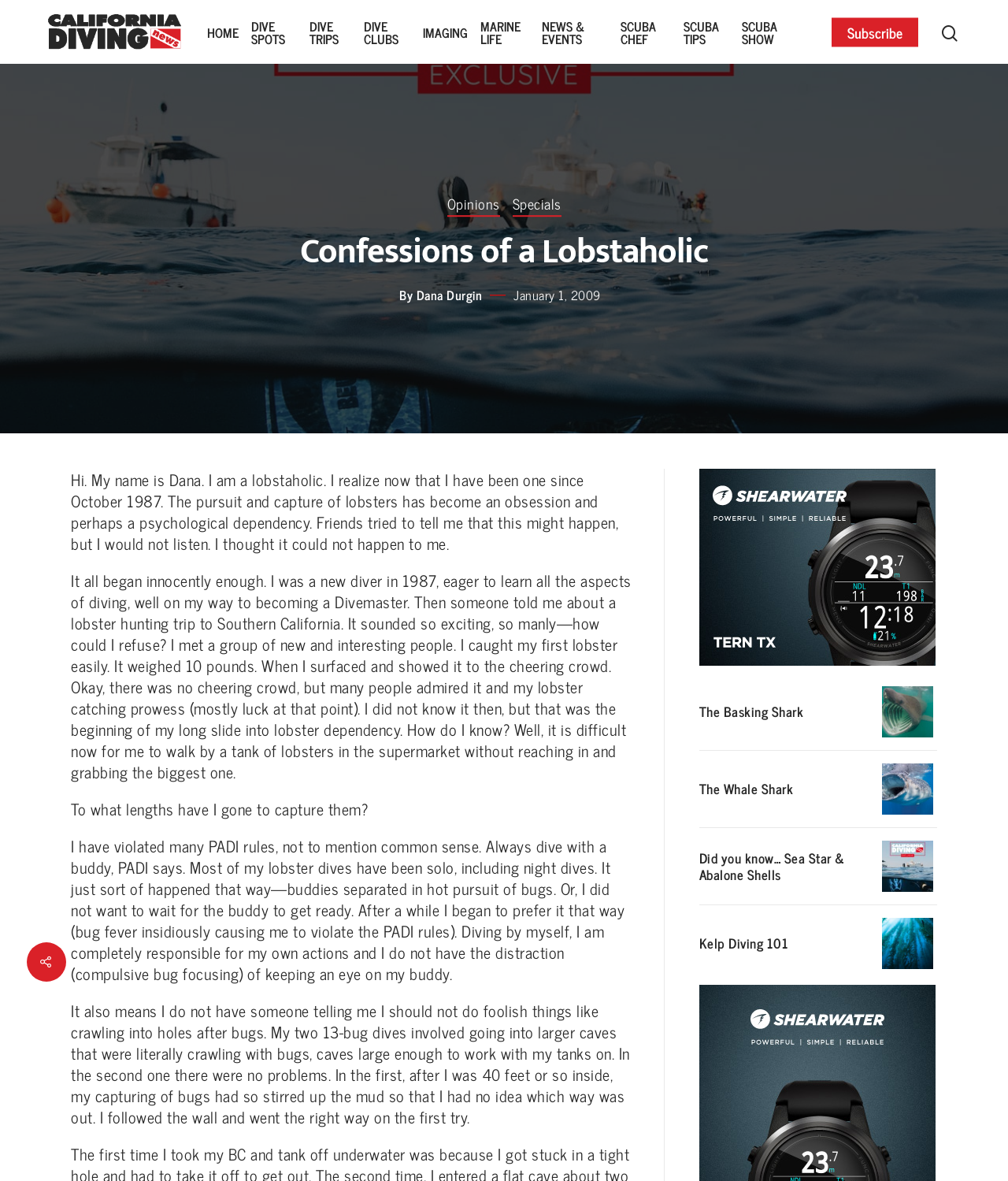Determine the bounding box of the UI element mentioned here: "Scuba Tips". The coordinates must be in the format [left, top, right, bottom] with values ranging from 0 to 1.

[0.678, 0.016, 0.723, 0.038]